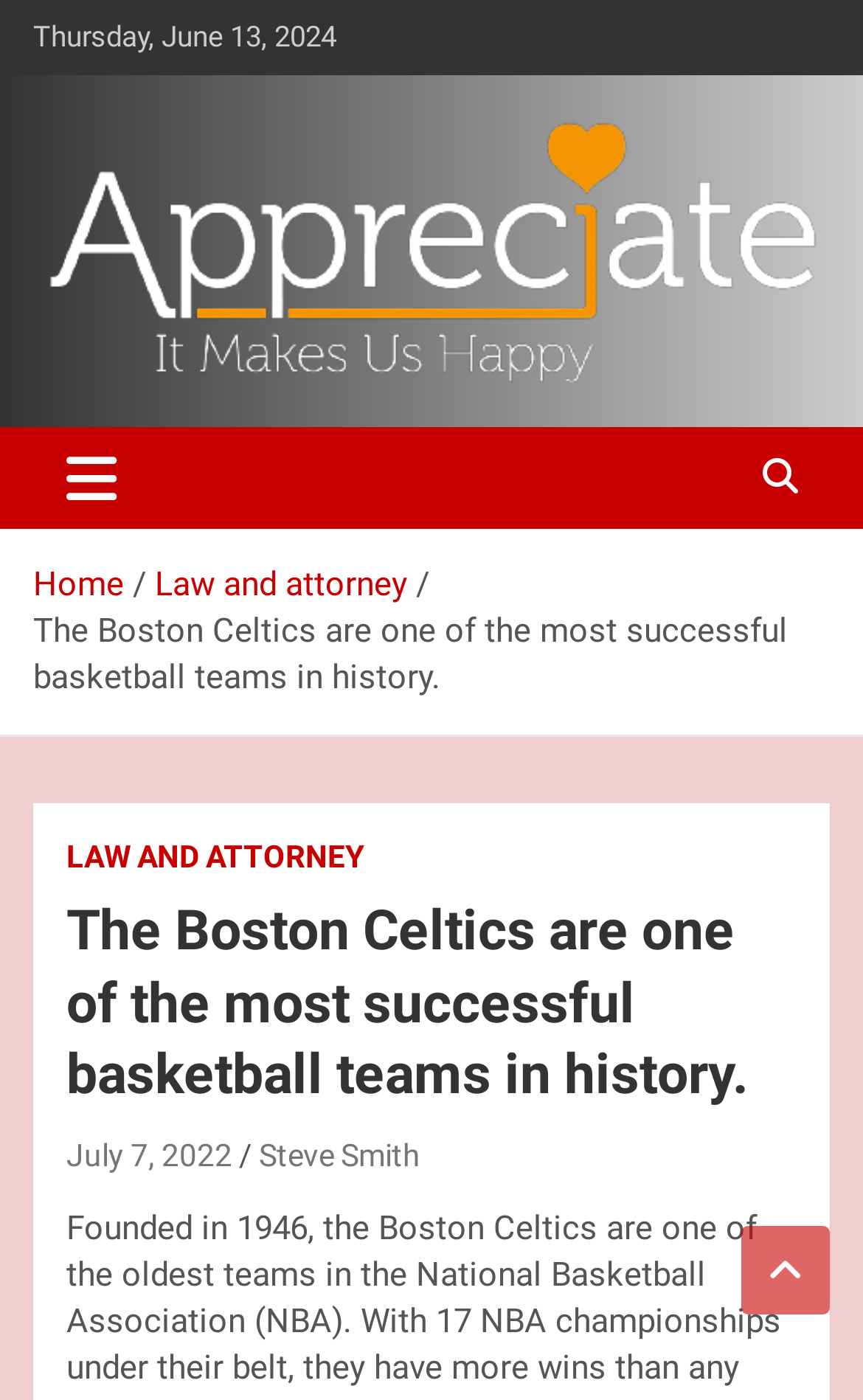Bounding box coordinates are to be given in the format (top-left x, top-left y, bottom-right x, bottom-right y). All values must be floating point numbers between 0 and 1. Provide the bounding box coordinate for the UI element described as: parent_node: Make & Appreciate

[0.038, 0.082, 0.962, 0.12]